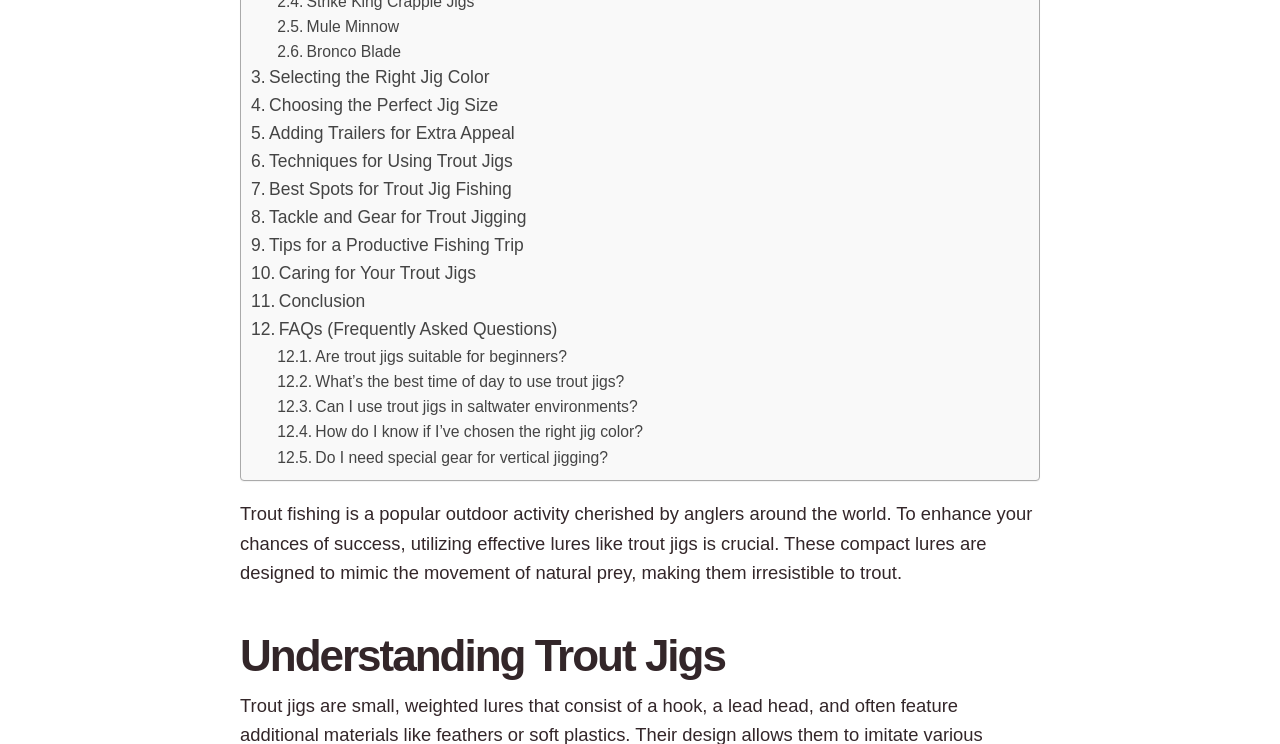Please find the bounding box coordinates of the element's region to be clicked to carry out this instruction: "Read the 'Privacy policy'".

None